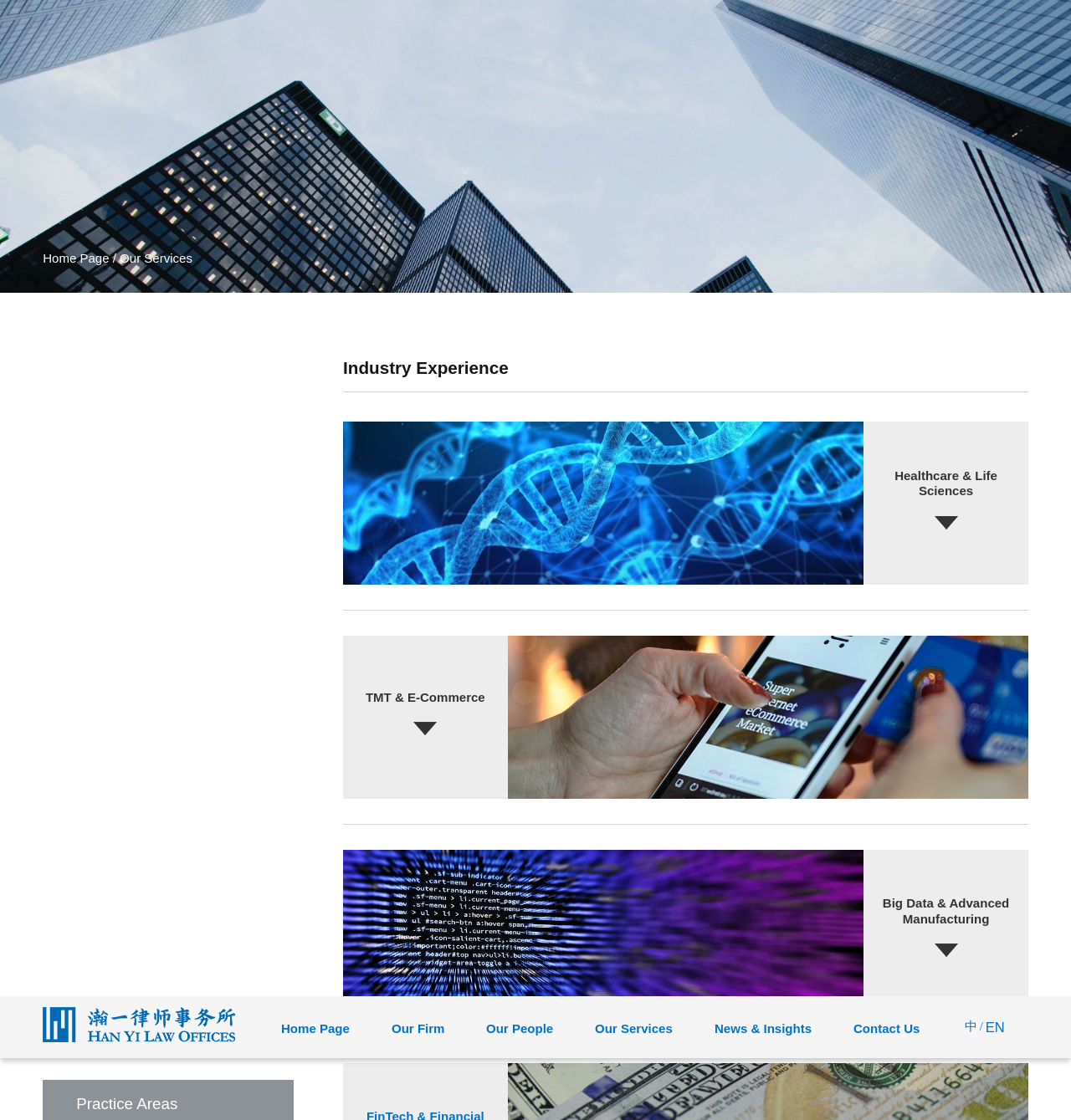Please reply with a single word or brief phrase to the question: 
Is there a copyright notice at the bottom of the webpage?

Yes